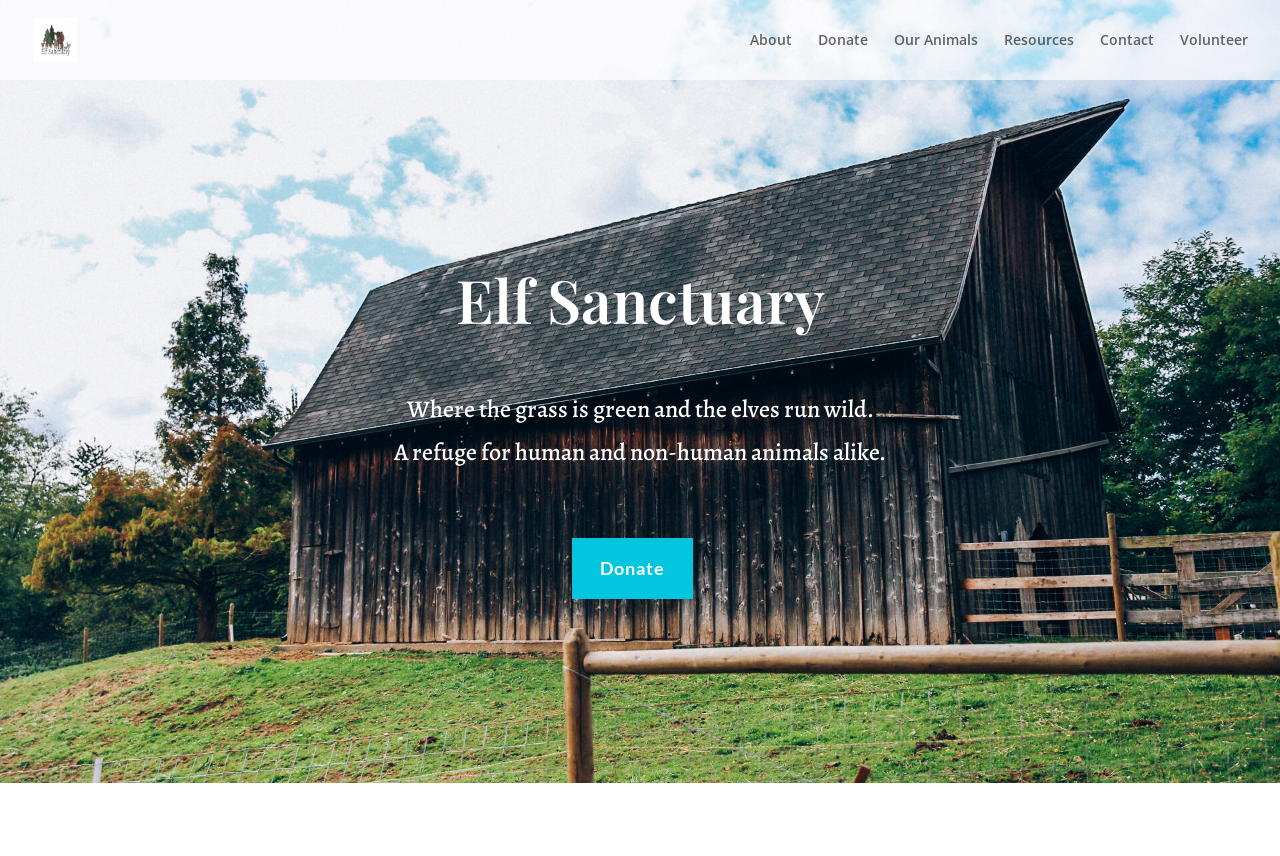What is the tagline of Elf Sanctuary?
Answer the question in a detailed and comprehensive manner.

The tagline of Elf Sanctuary can be found below the heading, which states that it is 'A refuge for human and non-human animals alike'.